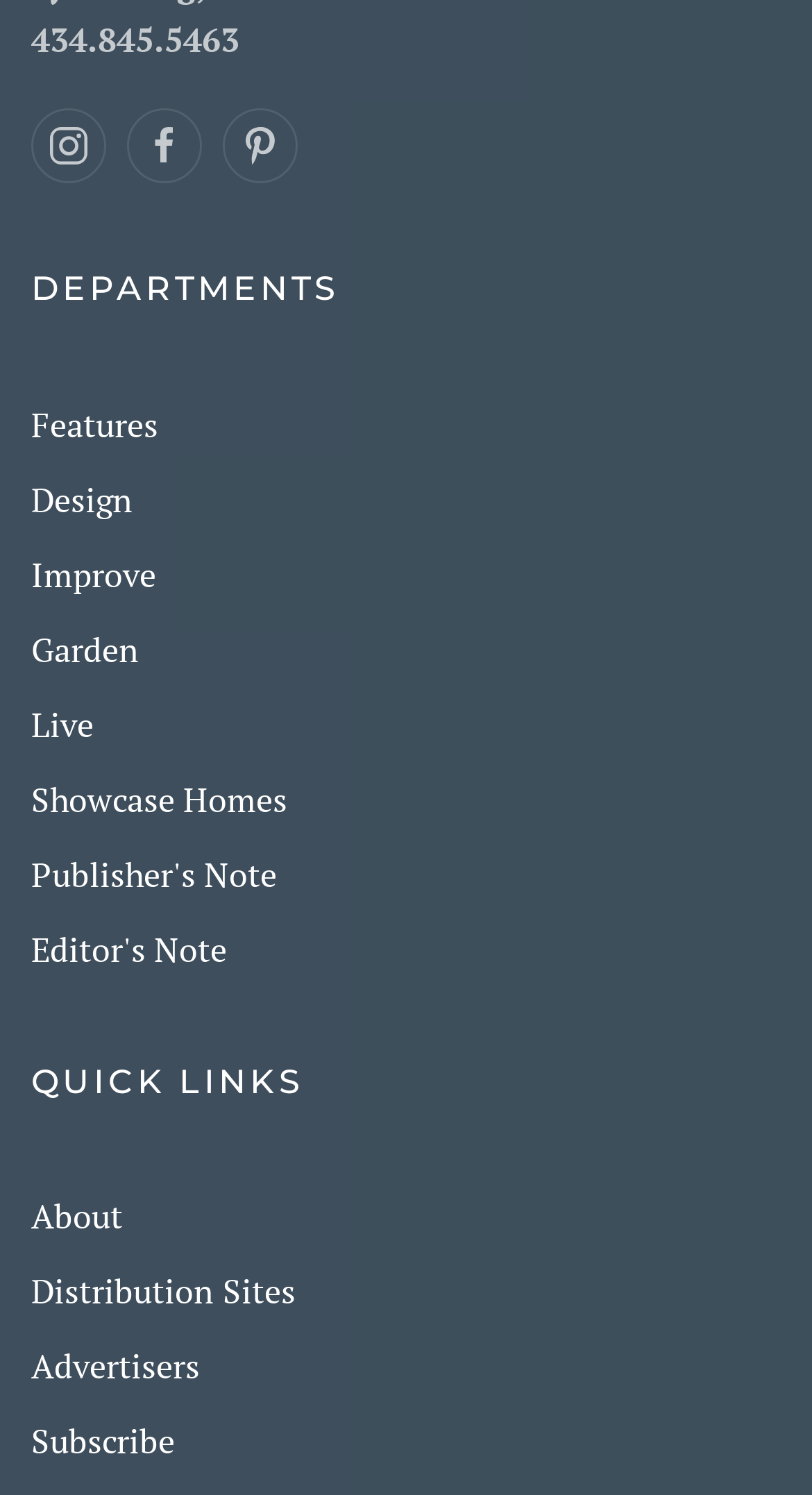Determine the bounding box for the described HTML element: "Design". Ensure the coordinates are four float numbers between 0 and 1 in the format [left, top, right, bottom].

[0.038, 0.316, 0.962, 0.352]